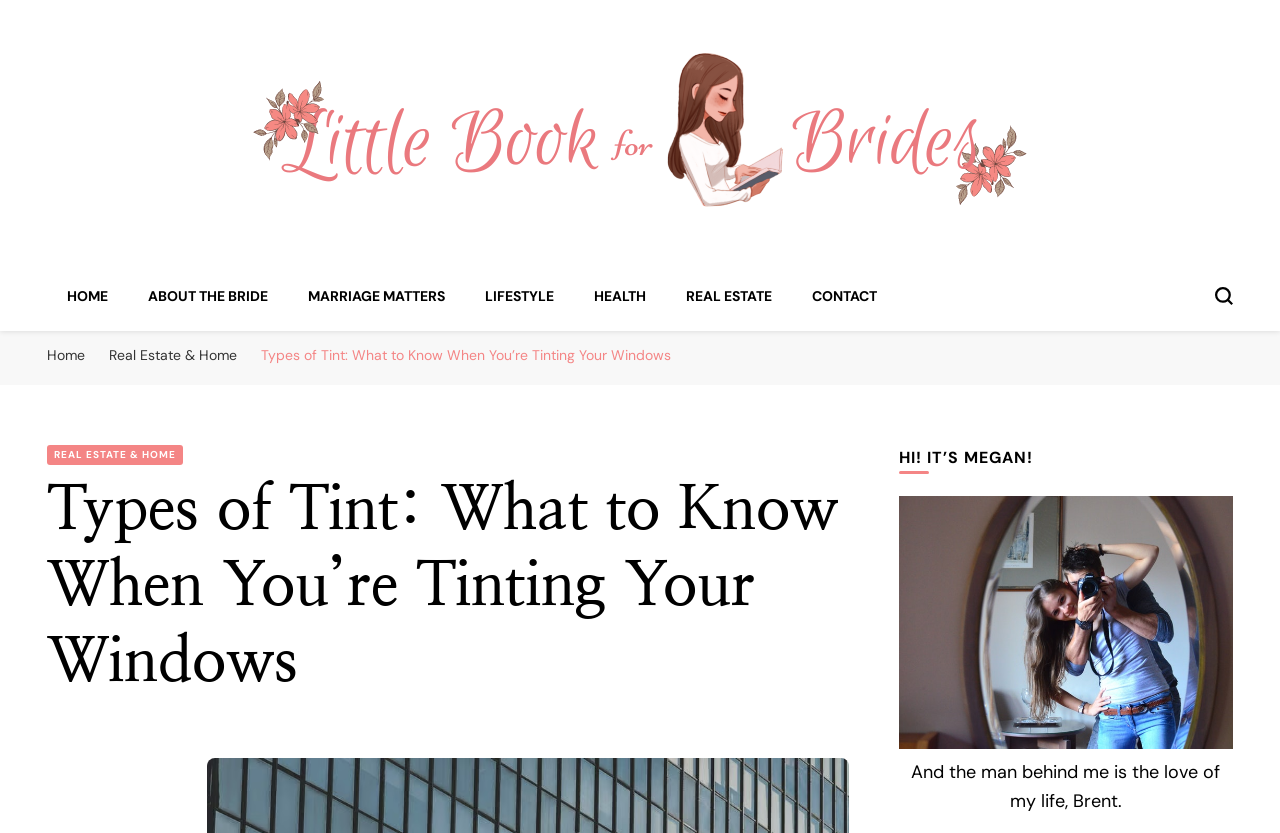Generate the text content of the main heading of the webpage.

Types of Tint: What to Know When You’re Tinting Your Windows